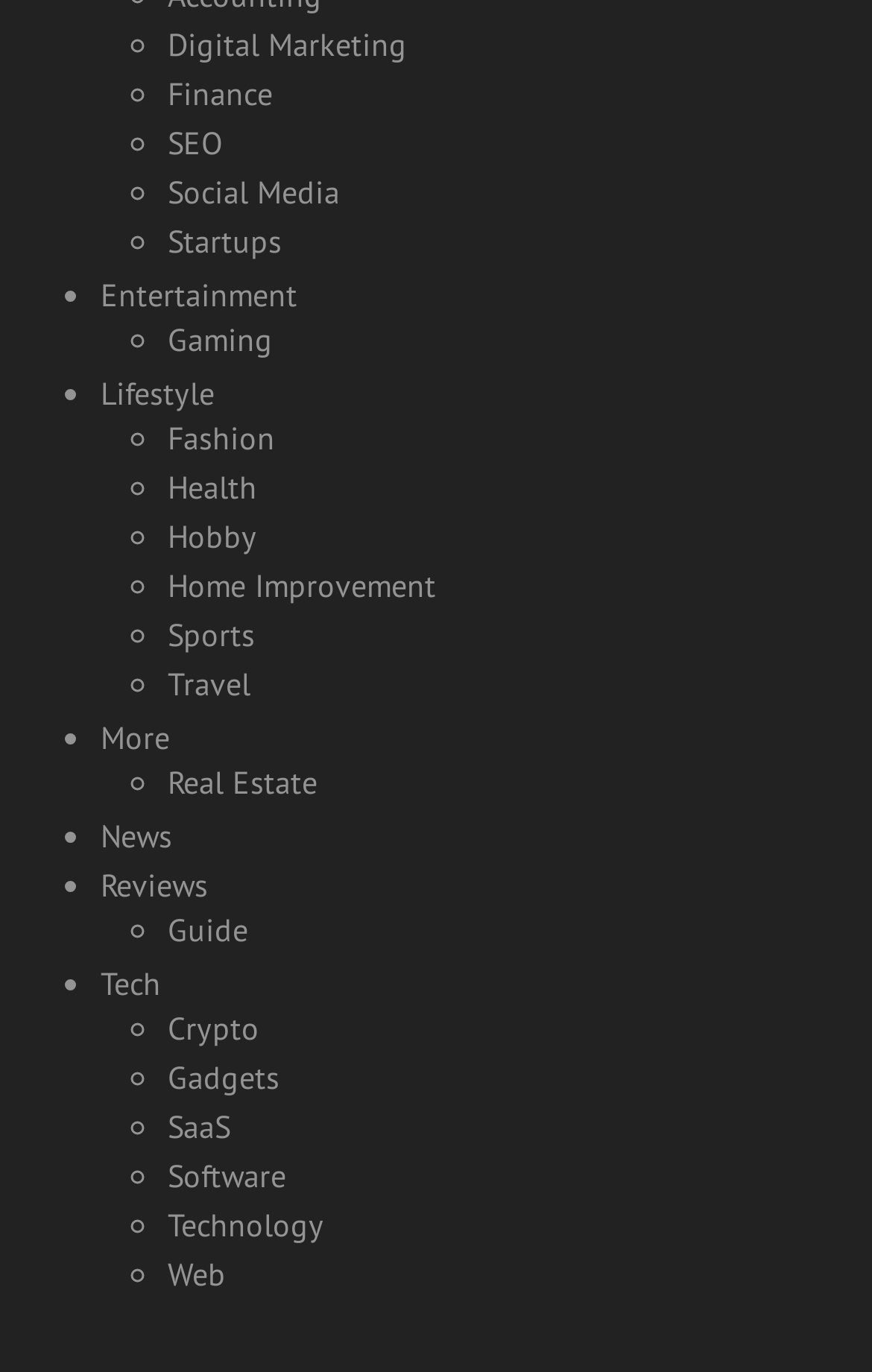Determine the bounding box coordinates for the clickable element to execute this instruction: "Click on Digital Marketing". Provide the coordinates as four float numbers between 0 and 1, i.e., [left, top, right, bottom].

[0.192, 0.018, 0.467, 0.048]